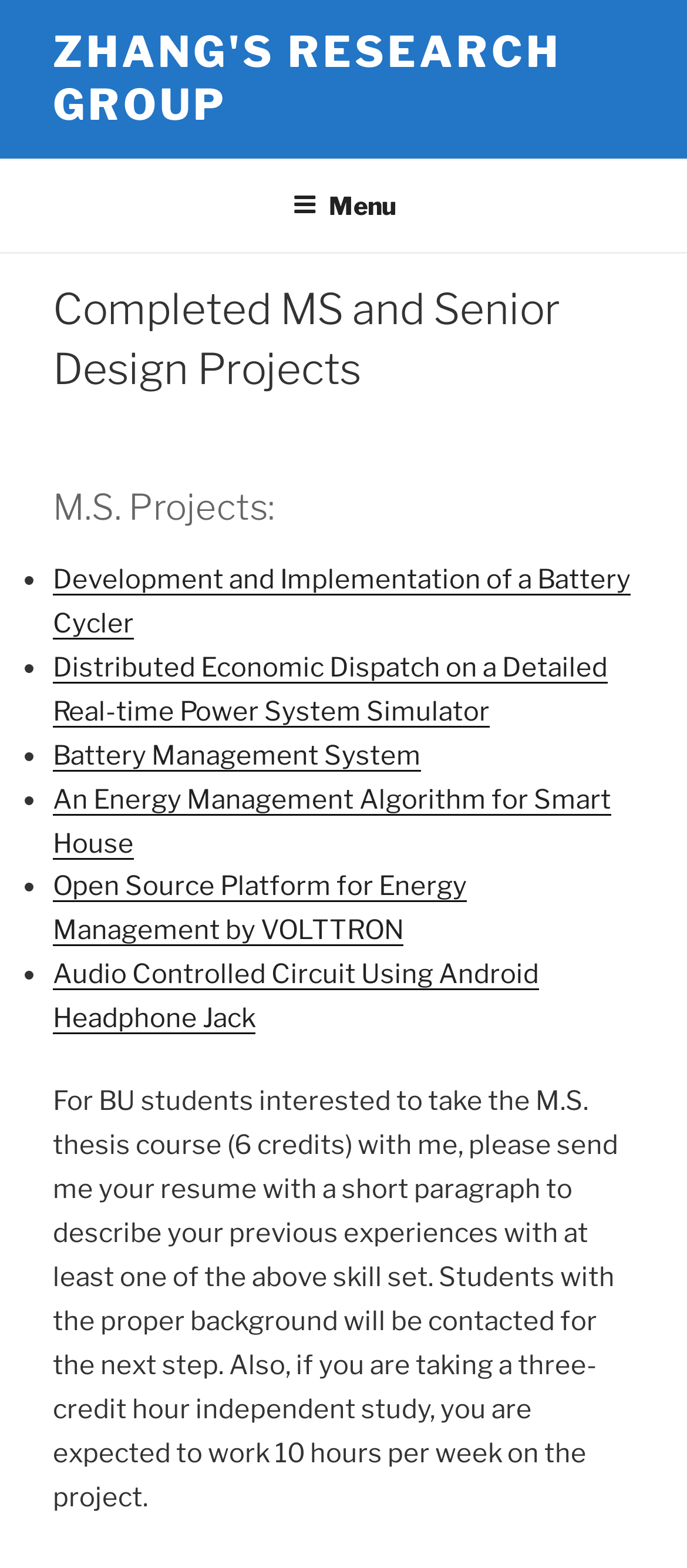Please specify the bounding box coordinates of the clickable region to carry out the following instruction: "Read the instructions for BU students". The coordinates should be four float numbers between 0 and 1, in the format [left, top, right, bottom].

[0.077, 0.693, 0.9, 0.965]